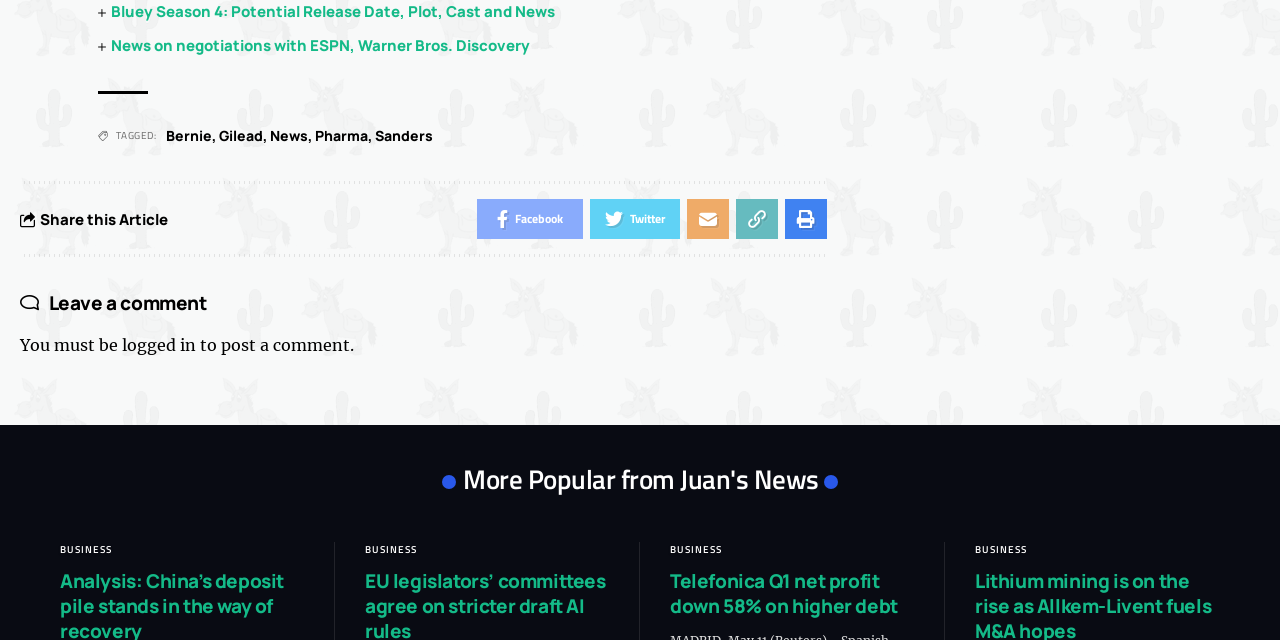What is the topic of the first heading?
Utilize the information in the image to give a detailed answer to the question.

The first heading on the webpage is 'Bluey Season 4: Potential Release Date, Plot, Cast and News', which suggests that the topic of the heading is about the fourth season of the TV show Bluey.